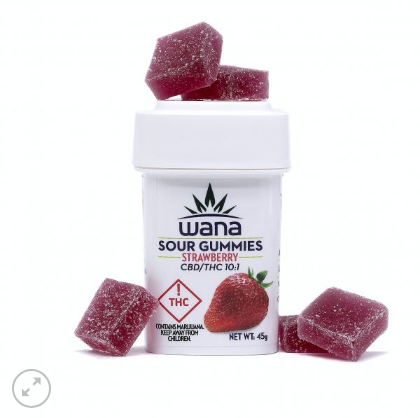Please provide a detailed answer to the question below based on the screenshot: 
What is the ratio of CBD to THC in the Wana Sour Gummies?

The ratio of CBD to THC in the Wana Sour Gummies can be determined by looking at the label, which displays the ratio as 10:1.